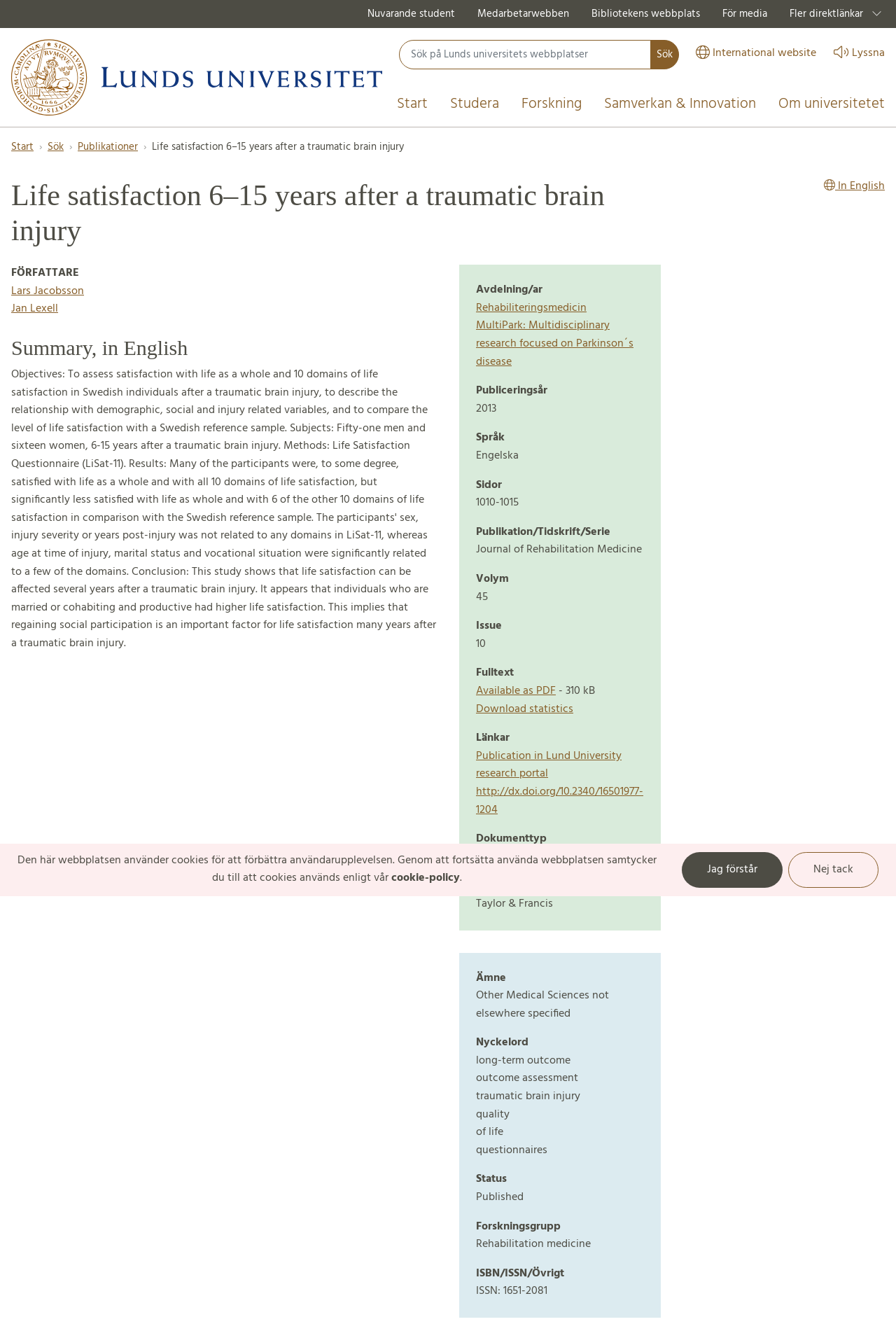Please identify the bounding box coordinates of the region to click in order to complete the given instruction: "Click the 'CONTACT US' link". The coordinates should be four float numbers between 0 and 1, i.e., [left, top, right, bottom].

None